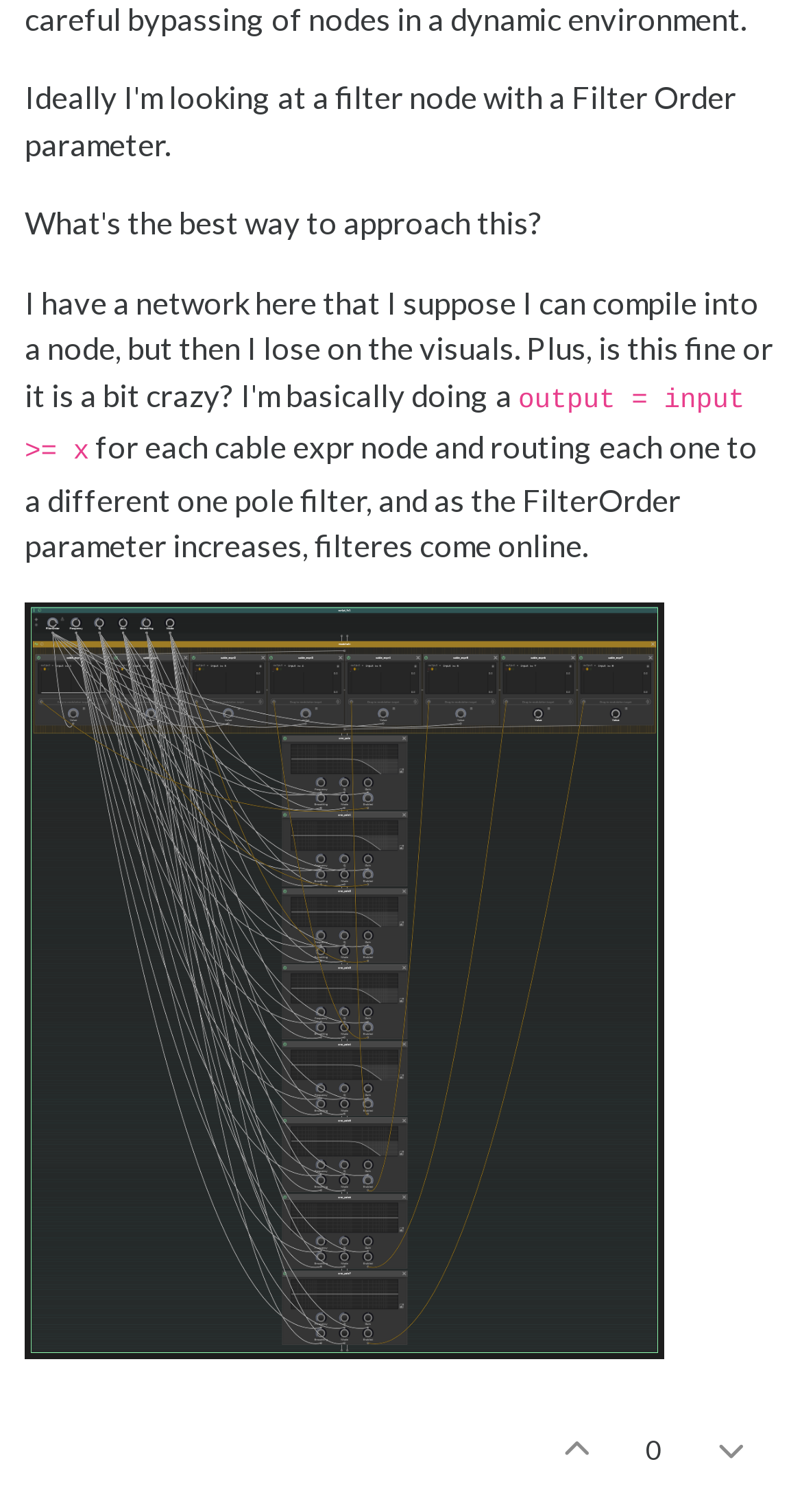Find the bounding box of the UI element described as follows: "parent_node: 0".

[0.854, 0.922, 0.969, 0.996]